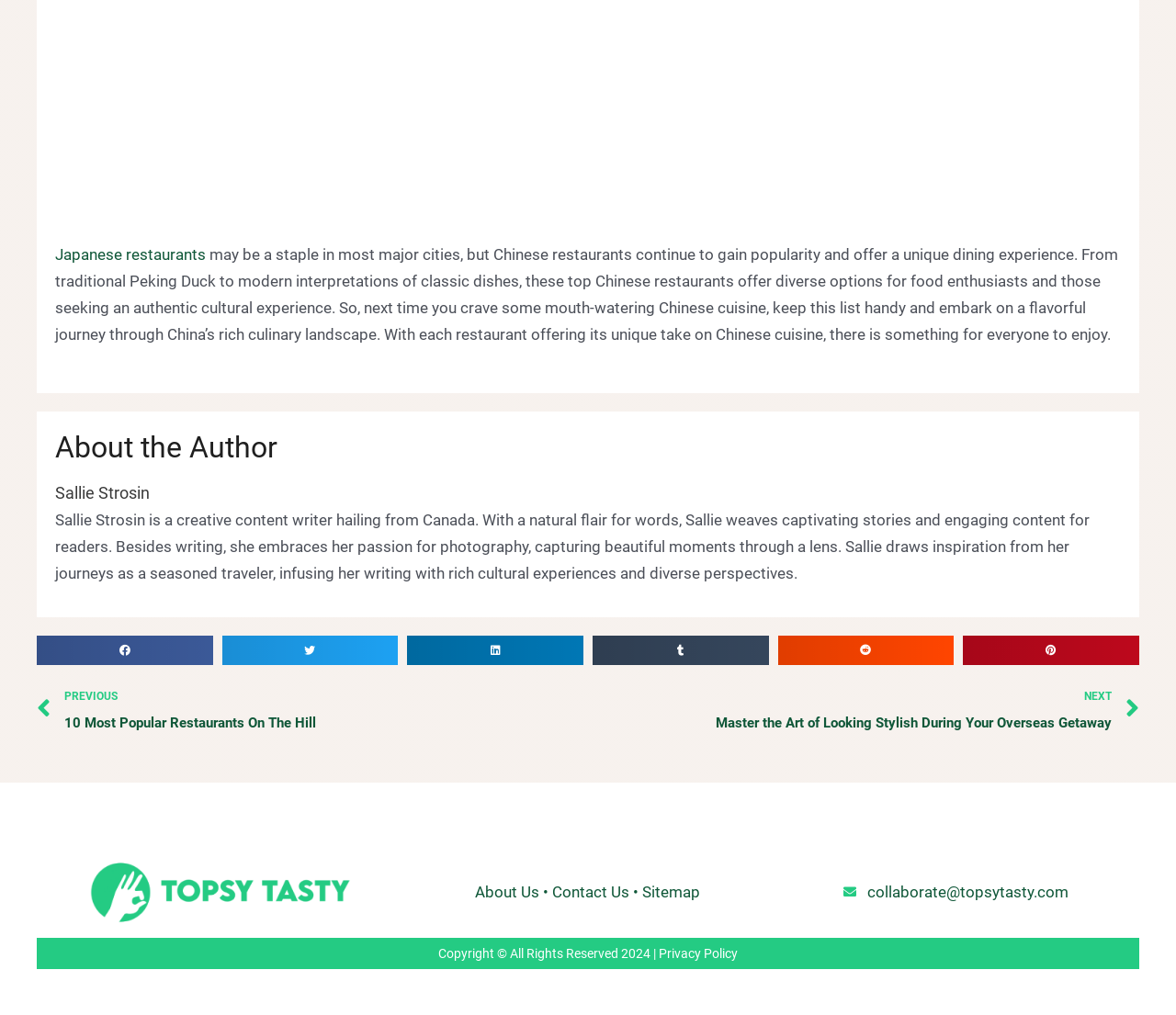Locate the bounding box coordinates of the clickable element to fulfill the following instruction: "Share on Facebook". Provide the coordinates as four float numbers between 0 and 1 in the format [left, top, right, bottom].

[0.031, 0.627, 0.181, 0.655]